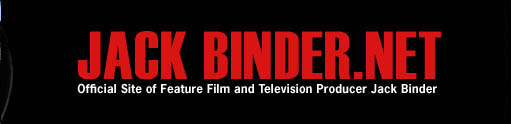Detail every visible element in the image extensively.

The image features a bold header reading "JACK BINDER.NET," prominently displayed in large, striking red font against a dark background. This serves as the official site for Jack Binder, a well-known producer in the film and television industry. Below the headline, a tagline states "Official Site of Feature Film and Television Producer Jack Binder," emphasizing the site's purpose and dedication to showcasing his work and contributions to the entertainment field. The design exudes professionalism and clarity, aimed at attracting visitors interested in Jack Binder's projects and career highlights.